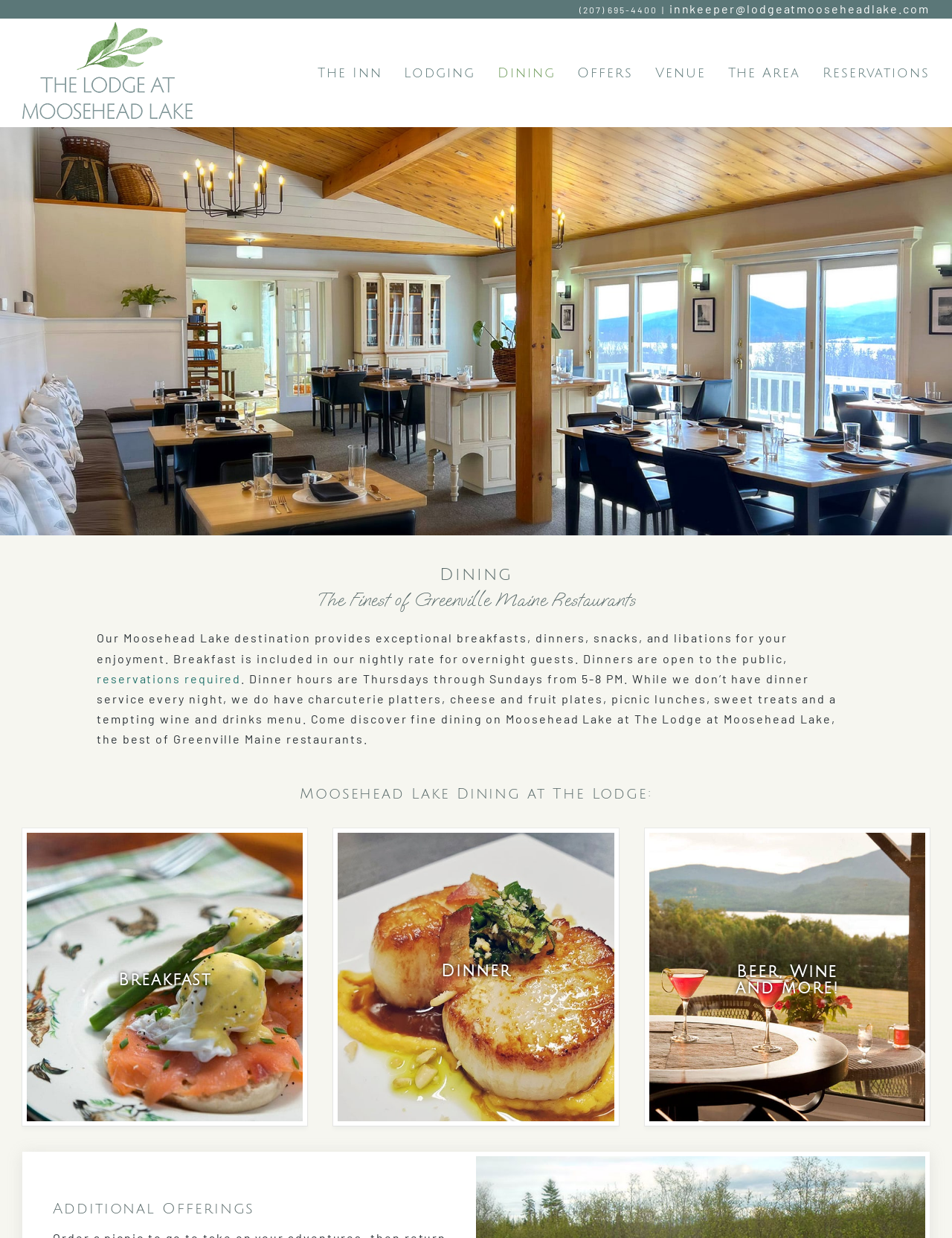Please provide a comprehensive answer to the question based on the screenshot: Is breakfast included in the nightly rate?

According to the text, breakfast is included in the nightly rate for overnight guests. This information can be found in the paragraph describing the dining options.